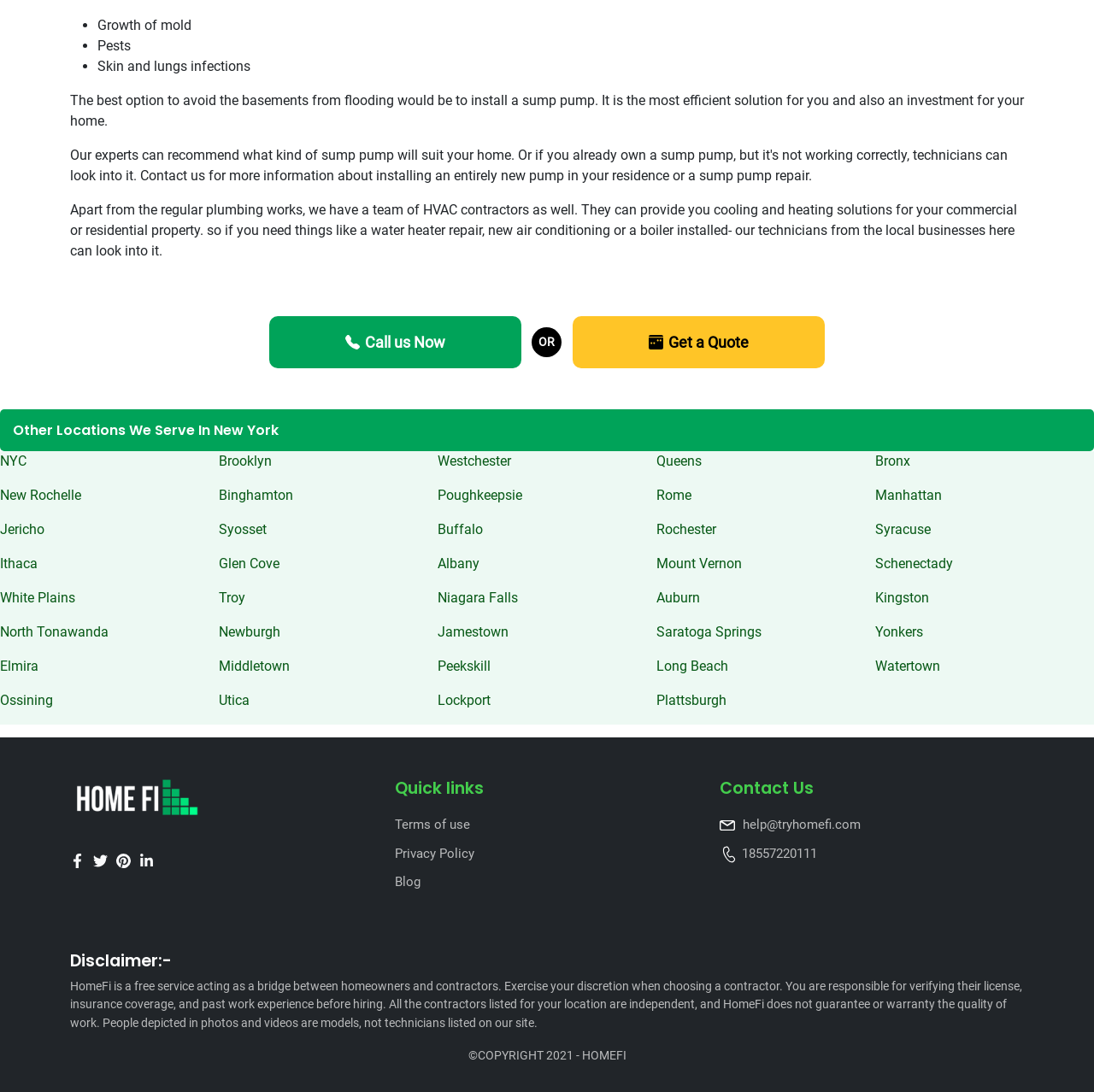Identify the bounding box coordinates of the part that should be clicked to carry out this instruction: "Click on 'Call us Now OR'".

[0.246, 0.29, 0.477, 0.337]